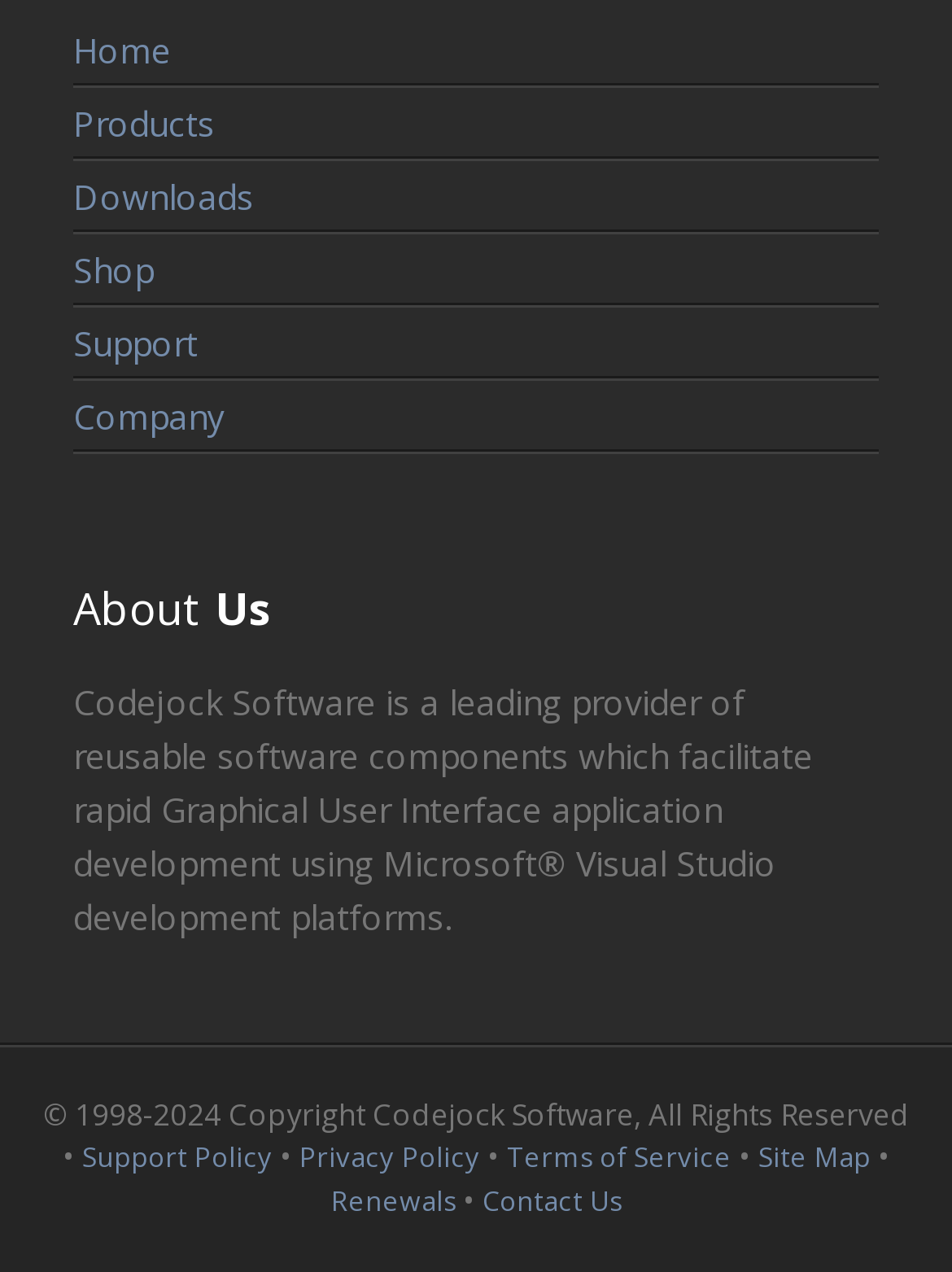Please identify the bounding box coordinates of the element I should click to complete this instruction: 'view support policy'. The coordinates should be given as four float numbers between 0 and 1, like this: [left, top, right, bottom].

[0.086, 0.894, 0.286, 0.923]